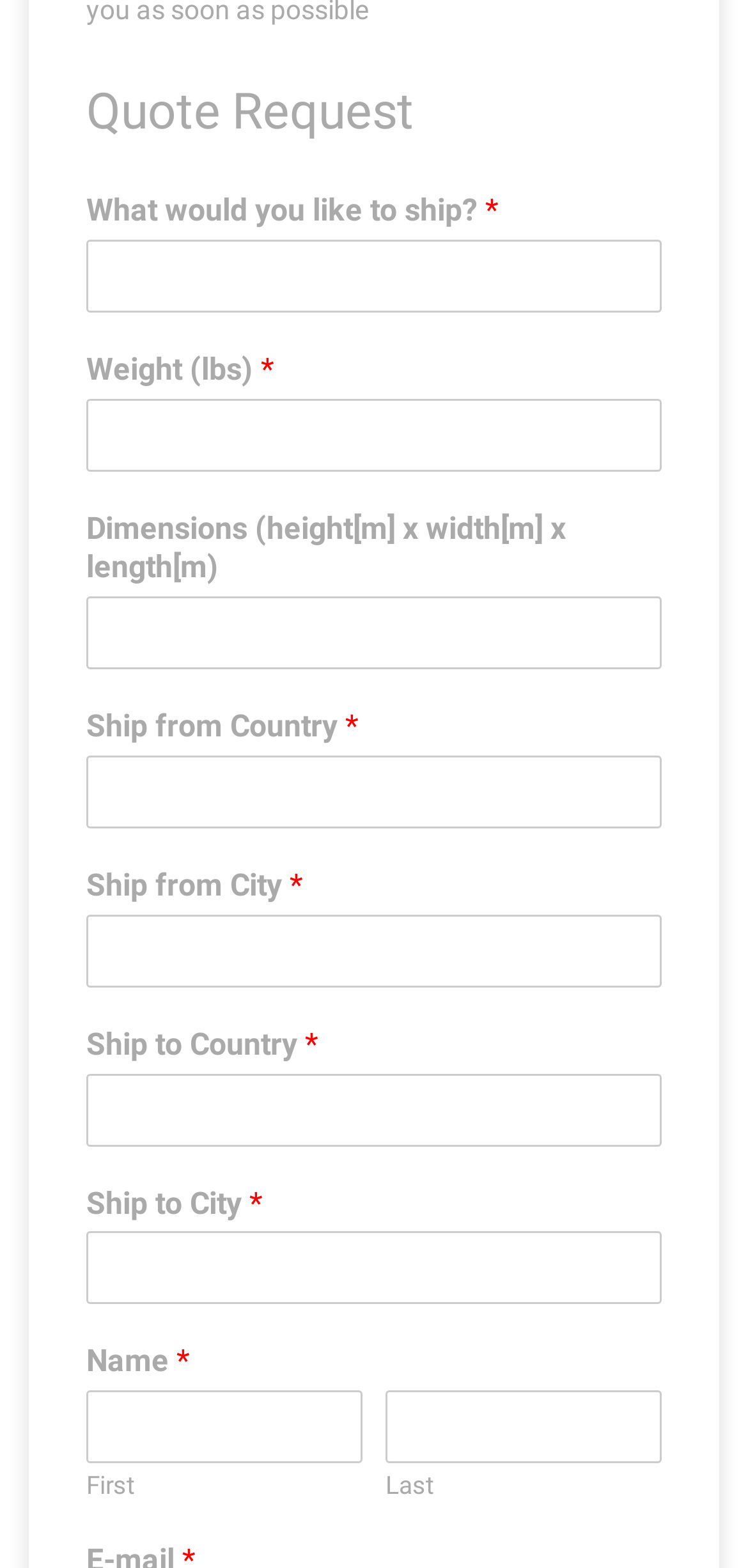Pinpoint the bounding box coordinates for the area that should be clicked to perform the following instruction: "Enter what you want to ship".

[0.115, 0.153, 0.885, 0.199]